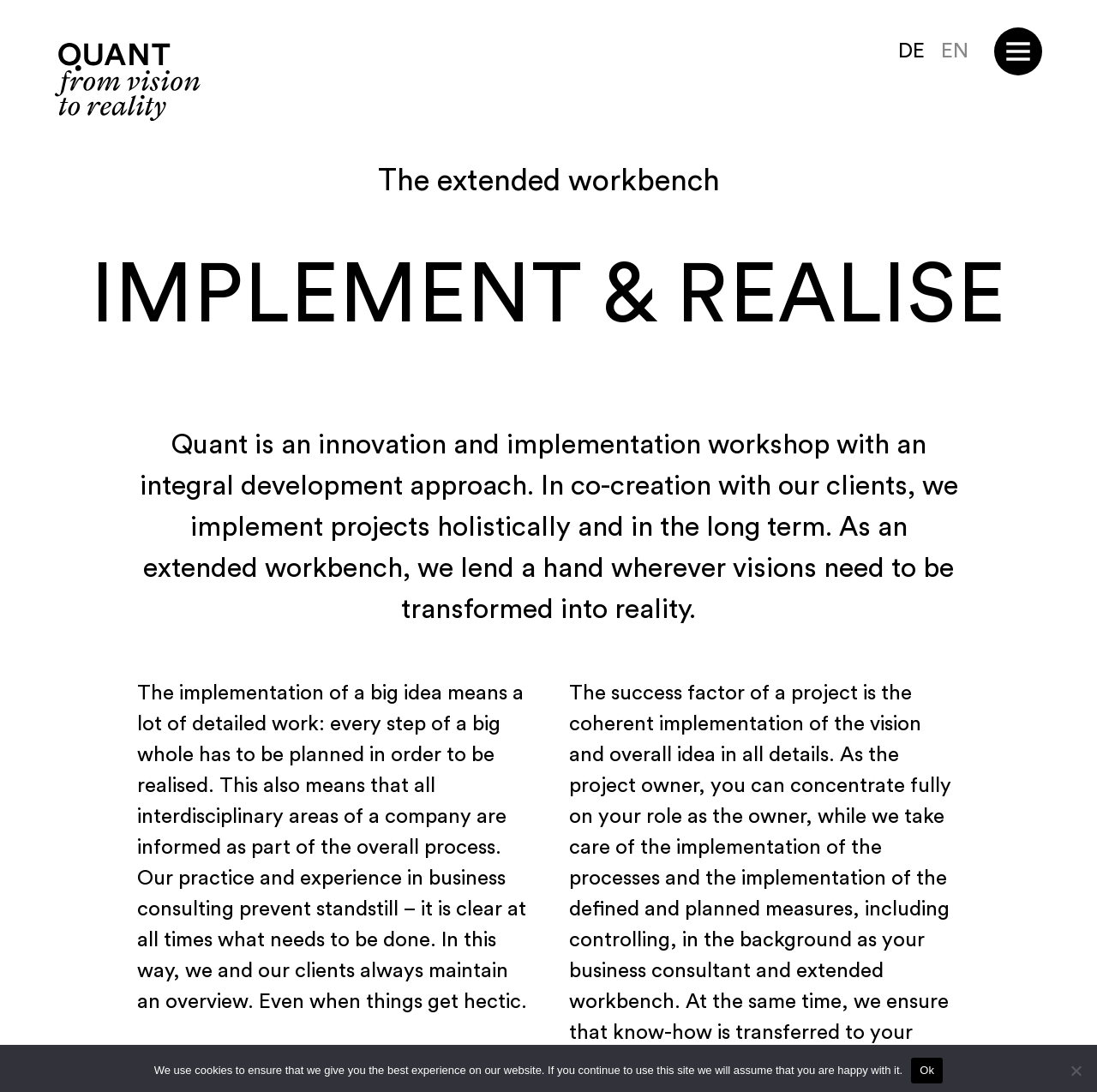Answer the question below using just one word or a short phrase: 
What type of workshop is Quant?

Innovation and implementation workshop